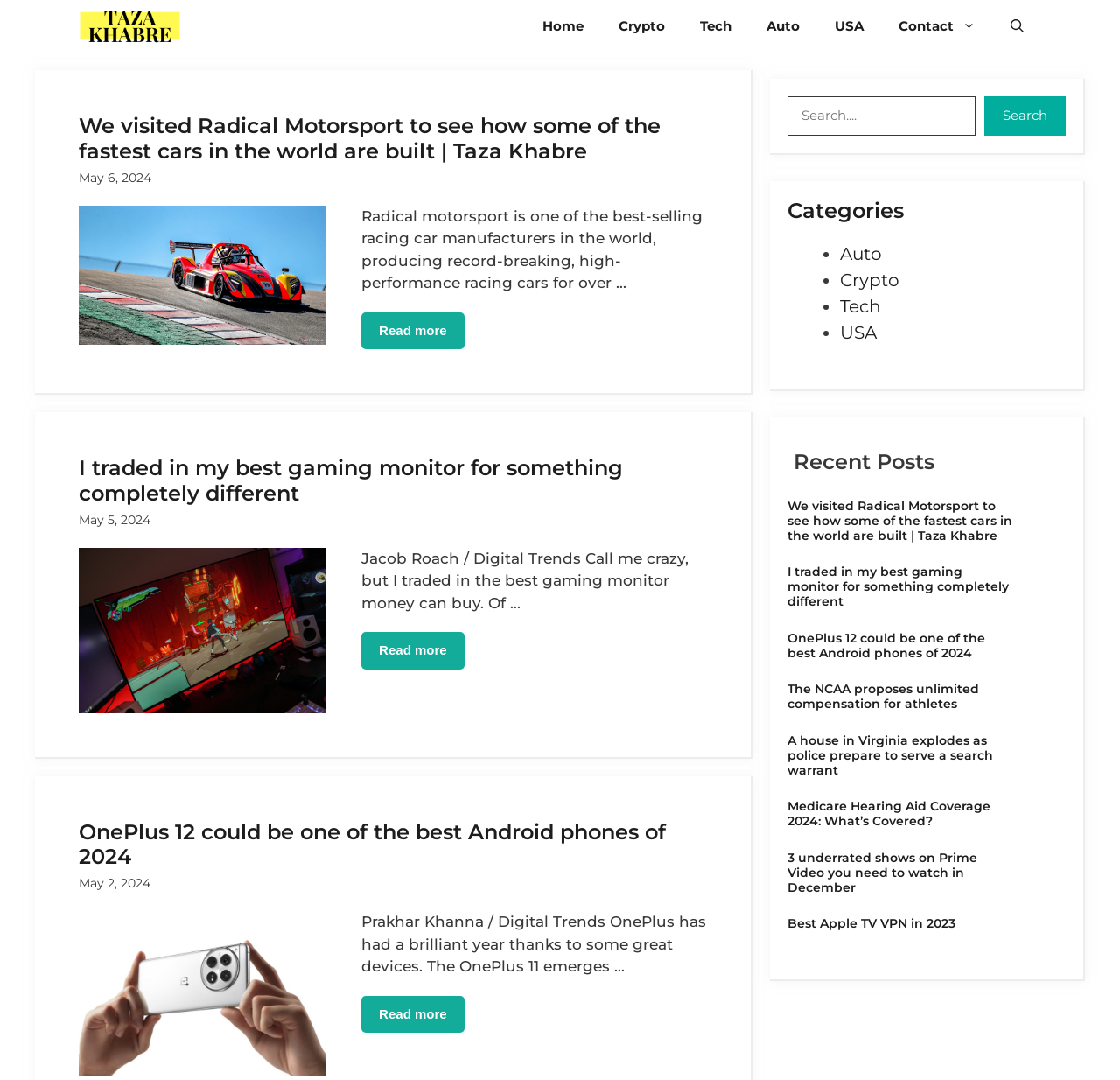Answer succinctly with a single word or phrase:
How many recent posts are displayed on the webpage?

8